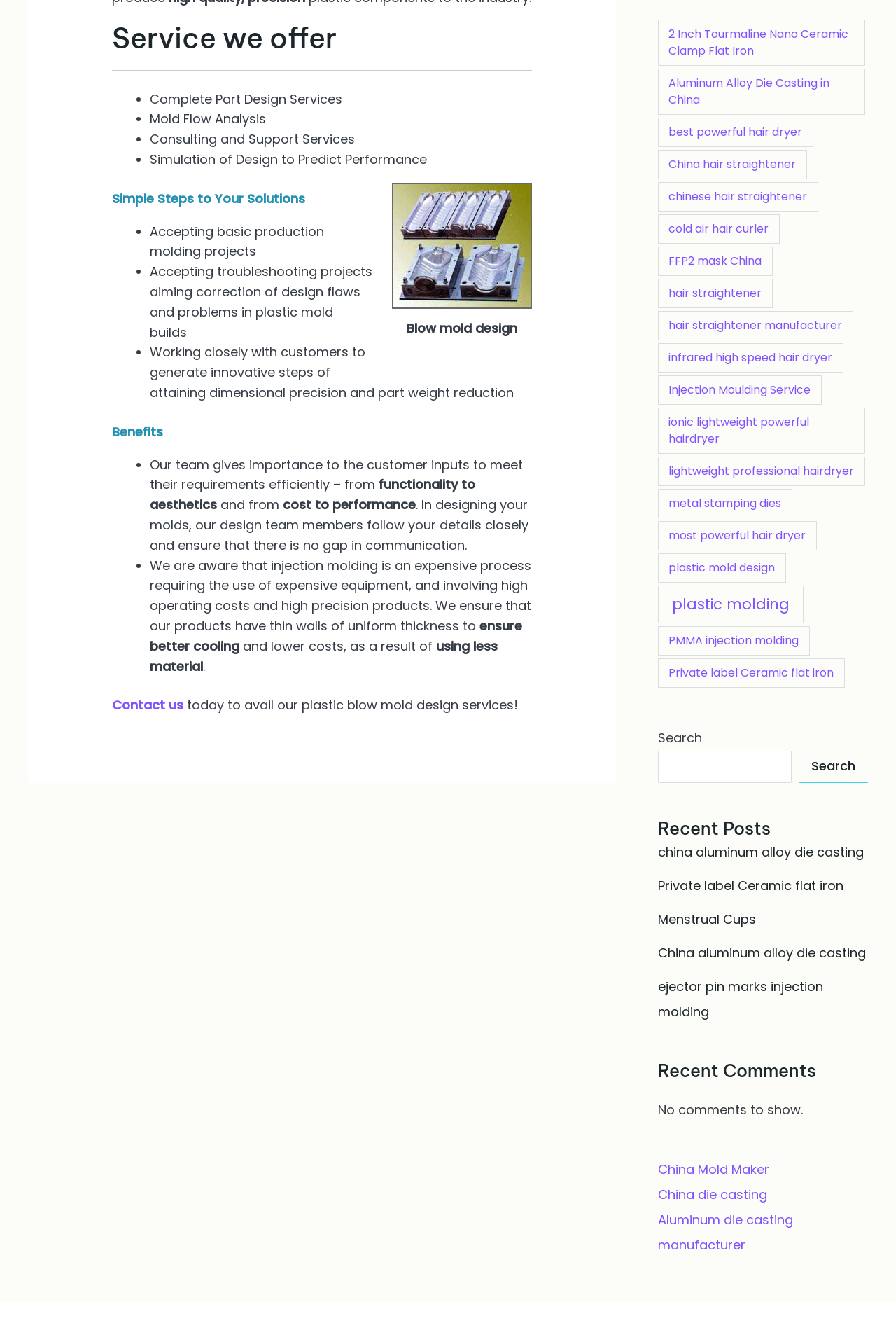Given the element description: "FFP2 mask China", predict the bounding box coordinates of this UI element. The coordinates must be four float numbers between 0 and 1, given as [left, top, right, bottom].

[0.734, 0.183, 0.862, 0.205]